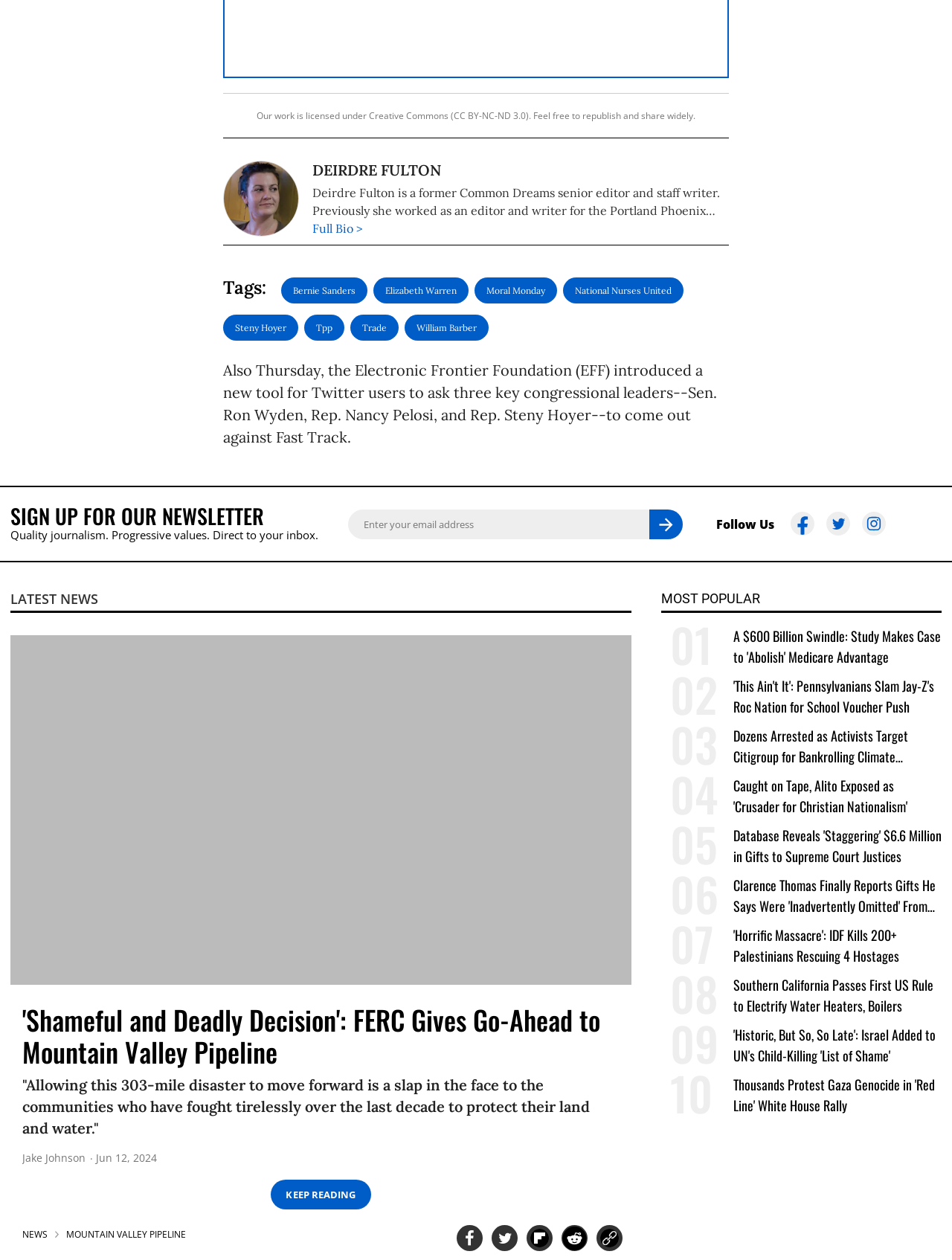Determine the bounding box coordinates for the region that must be clicked to execute the following instruction: "Read the full bio of Deirdre Fulton".

[0.328, 0.175, 0.38, 0.187]